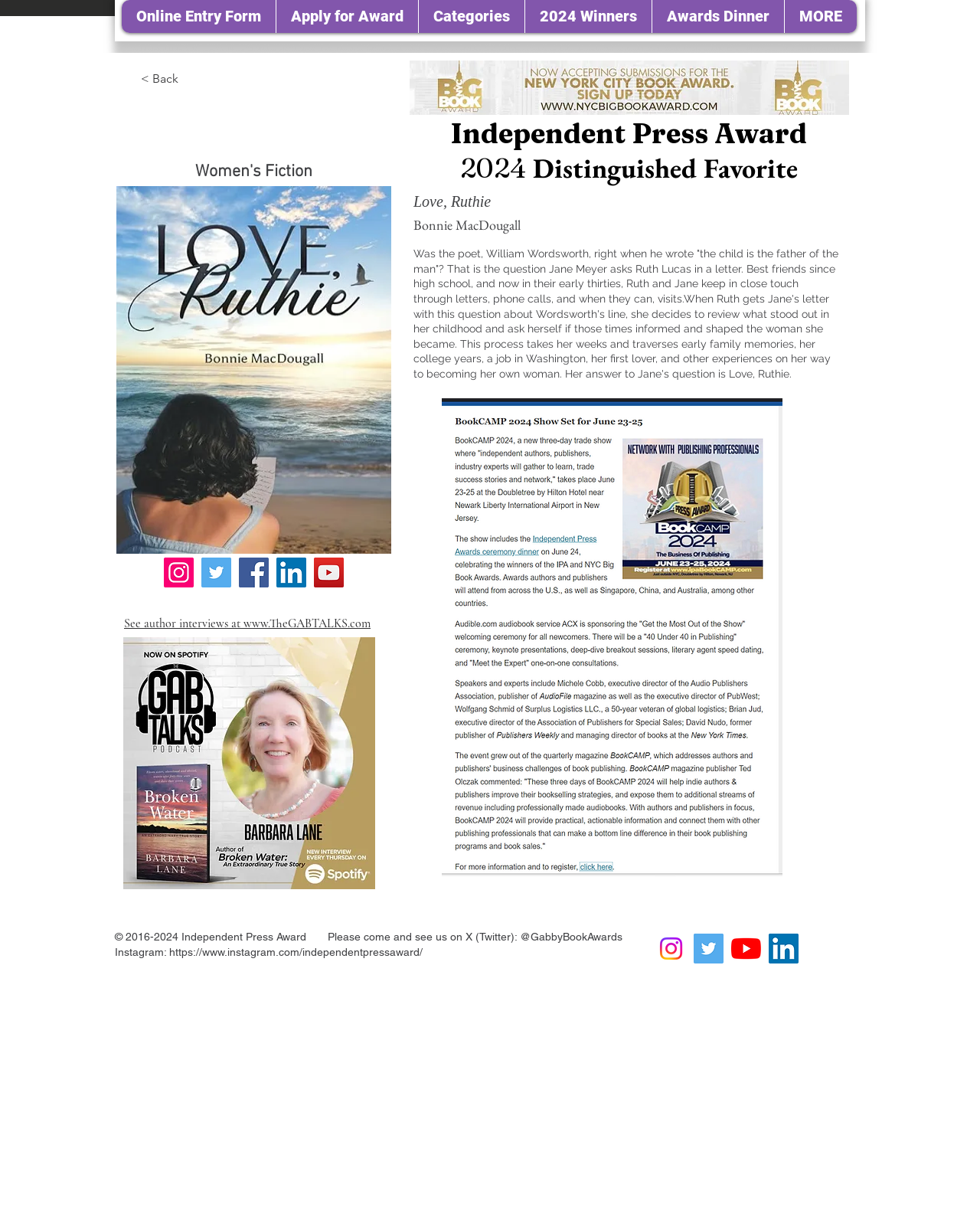Identify the bounding box coordinates for the UI element described as: "Apply for Award". The coordinates should be provided as four floats between 0 and 1: [left, top, right, bottom].

[0.281, 0.0, 0.427, 0.027]